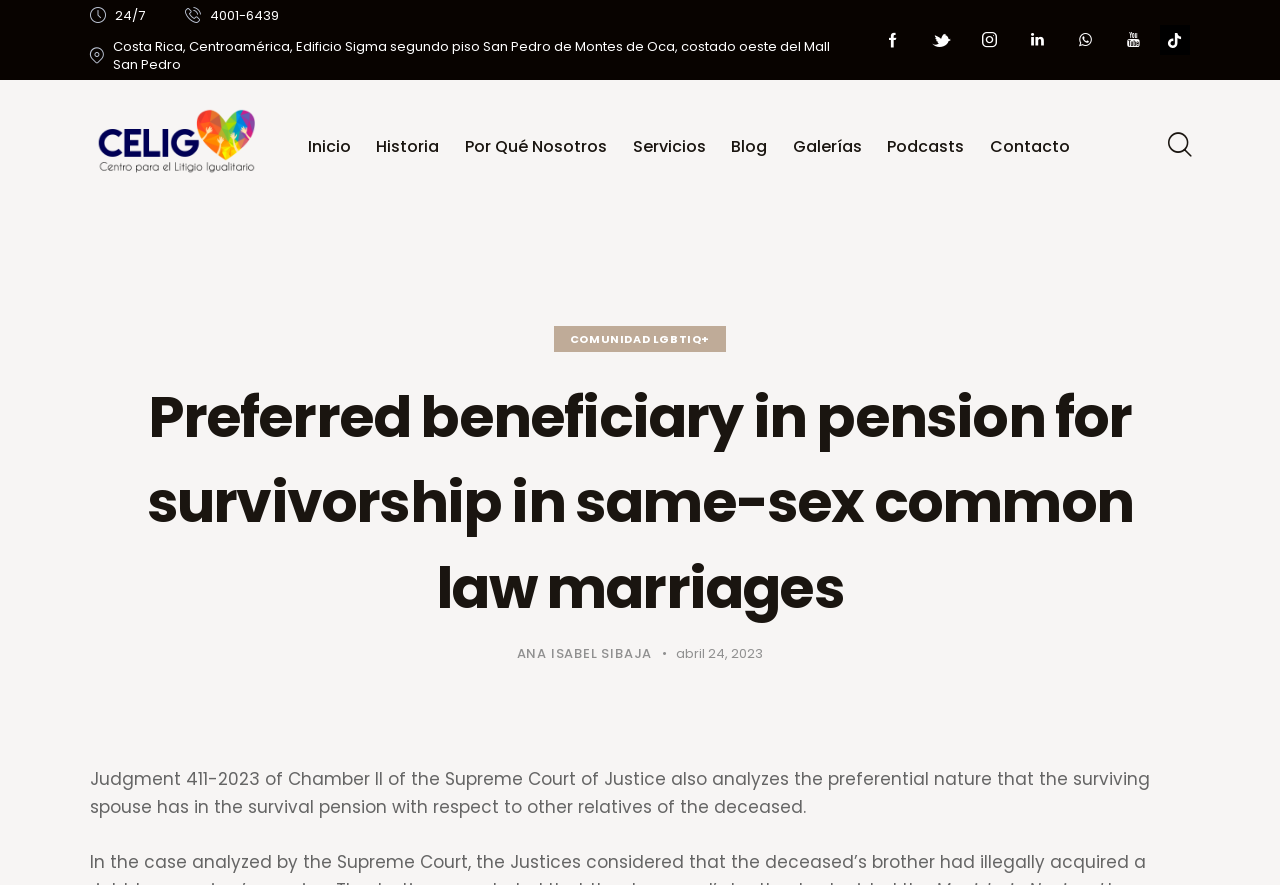Examine the screenshot and answer the question in as much detail as possible: What is the name of the author?

The name of the author can be found below the heading, where it says 'ANA ISABEL SIBAJA'.